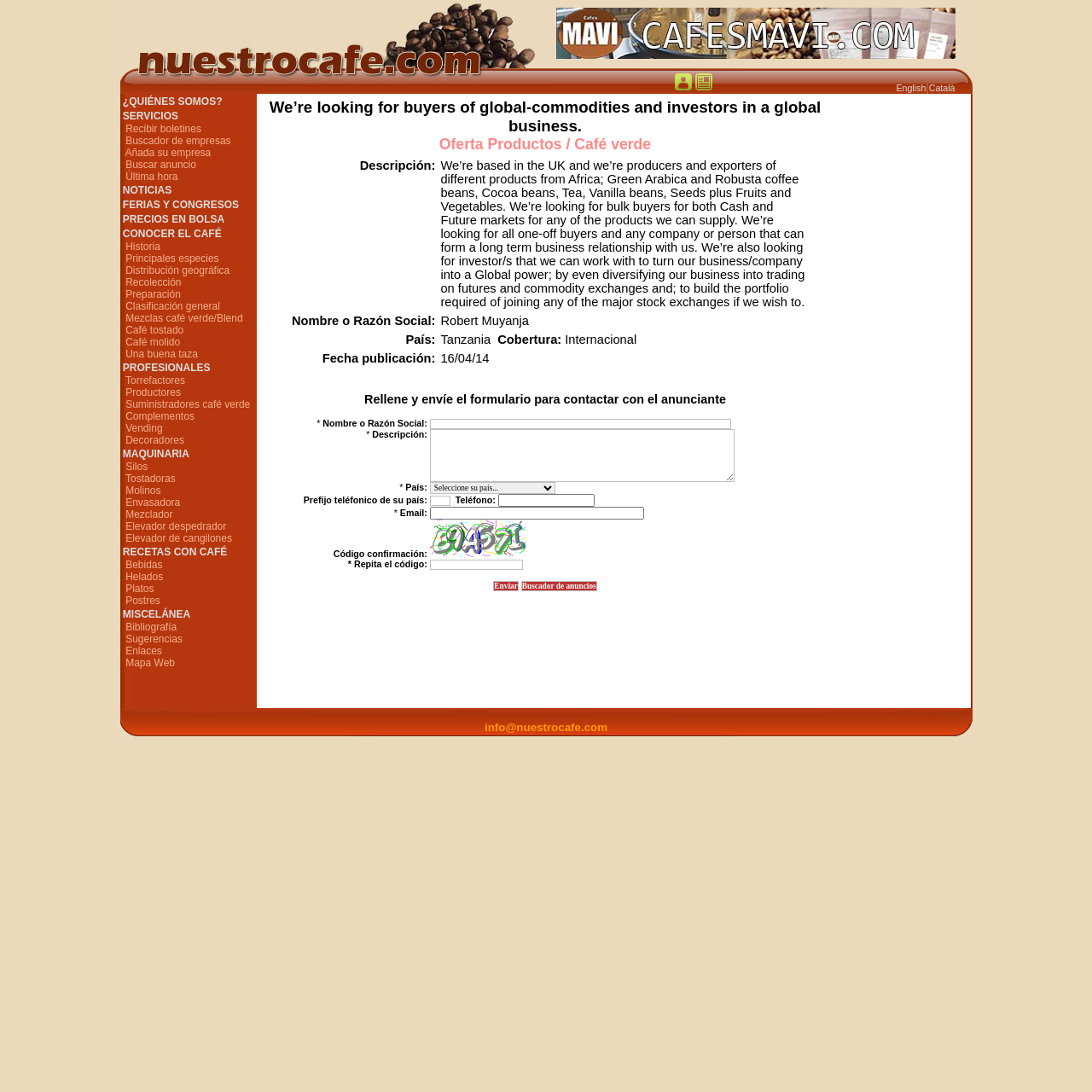Determine the bounding box coordinates for the UI element described. Format the coordinates as (top-left x, top-left y, bottom-right x, bottom-right y) and ensure all values are between 0 and 1. Element description: value="Buscador de anuncios"

[0.477, 0.532, 0.547, 0.541]